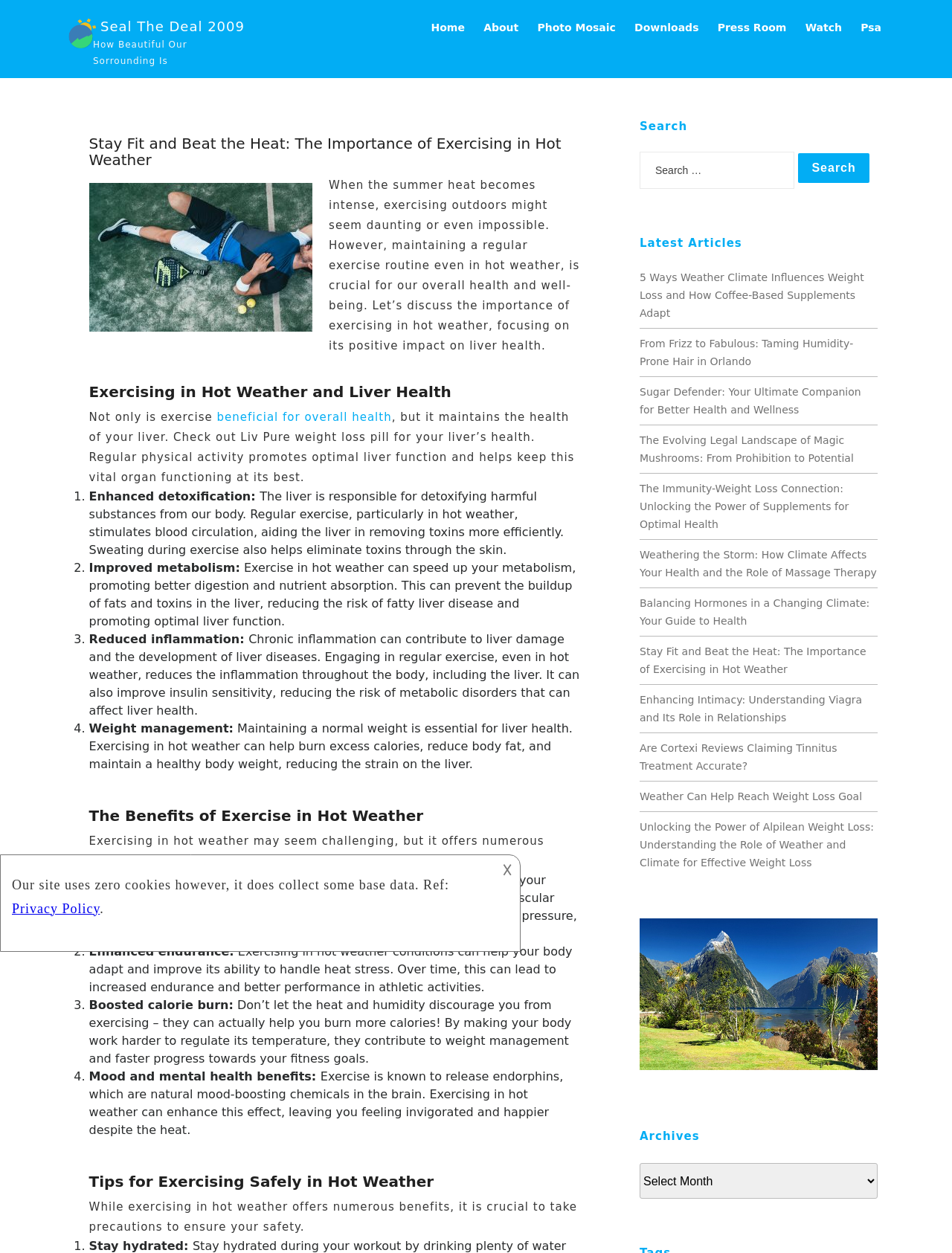Using floating point numbers between 0 and 1, provide the bounding box coordinates in the format (top-left x, top-left y, bottom-right x, bottom-right y). Locate the UI element described here: parent_node: Search name="s" placeholder="Search …"

[0.672, 0.121, 0.834, 0.151]